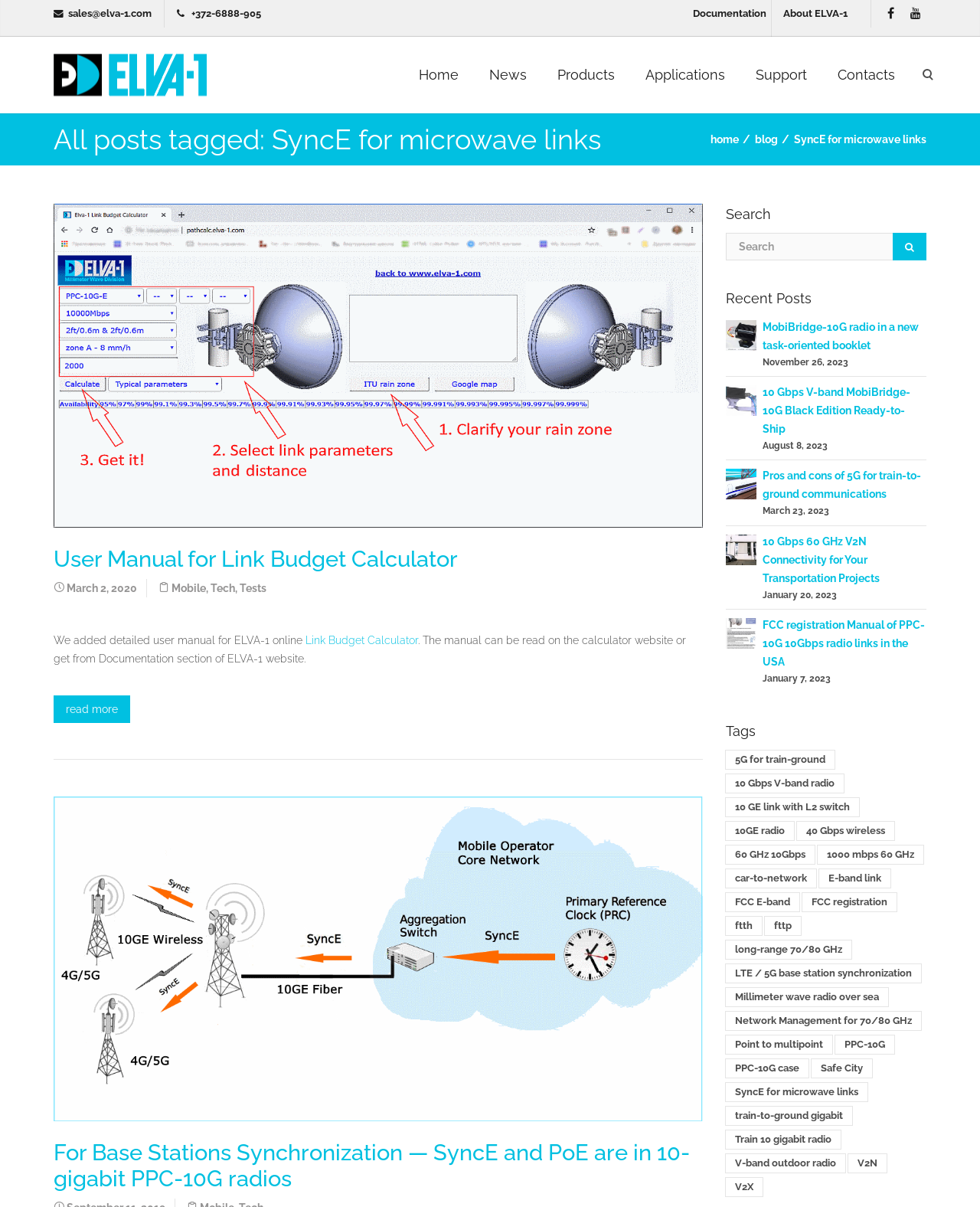Show the bounding box coordinates of the region that should be clicked to follow the instruction: "visit the 'Home' page."

[0.412, 0.03, 0.484, 0.094]